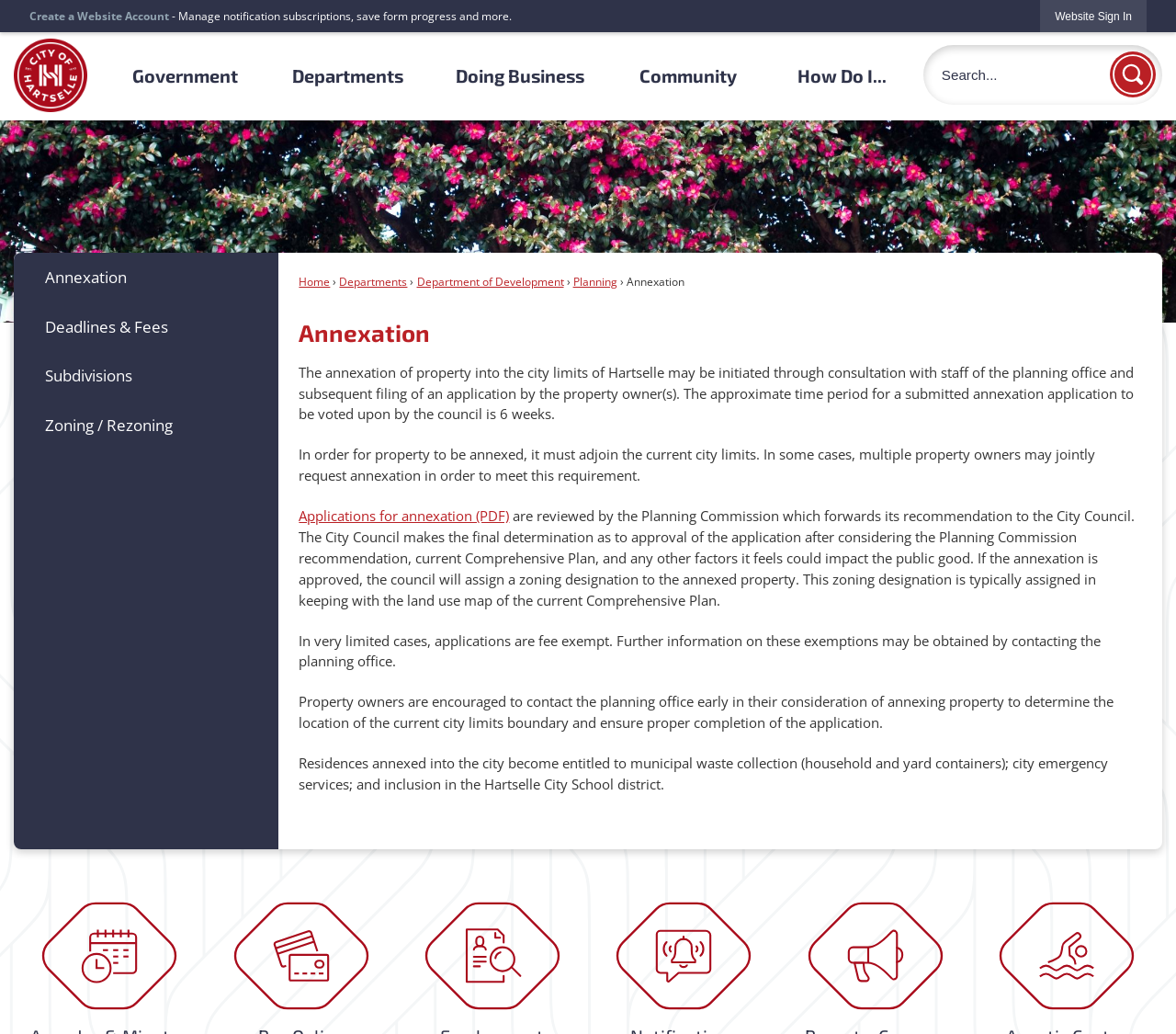Create a full and detailed caption for the entire webpage.

The webpage is about the annexation of property into the city limits of Hartselle, Alabama. At the top, there is a navigation menu with links to "Skip to Main Content", "Create a Website Account", and "Website Sign In". On the top-right corner, there is a search bar with a magnifying glass icon. Below the navigation menu, there is a horizontal menu with links to "Government", "Departments", "Doing Business", "Community", and "How Do I...".

The main content of the webpage is divided into two sections. On the left, there is a vertical menu with links to "Annexation", "Deadlines & Fees", "Subdivisions", and "Zoning / Rezoning". On the right, there is a heading "Annexation" followed by a paragraph of text explaining the process of annexing property into the city limits of Hartselle. The text is divided into several sections, each explaining a different aspect of the annexation process, such as the requirements for annexation, the role of the Planning Commission, and the benefits of annexation.

There are several links throughout the text, including a link to an application for annexation in PDF format. The text is accompanied by several static text elements, which provide additional information and explanations. Overall, the webpage provides a detailed guide to the annexation process in Hartselle, Alabama.